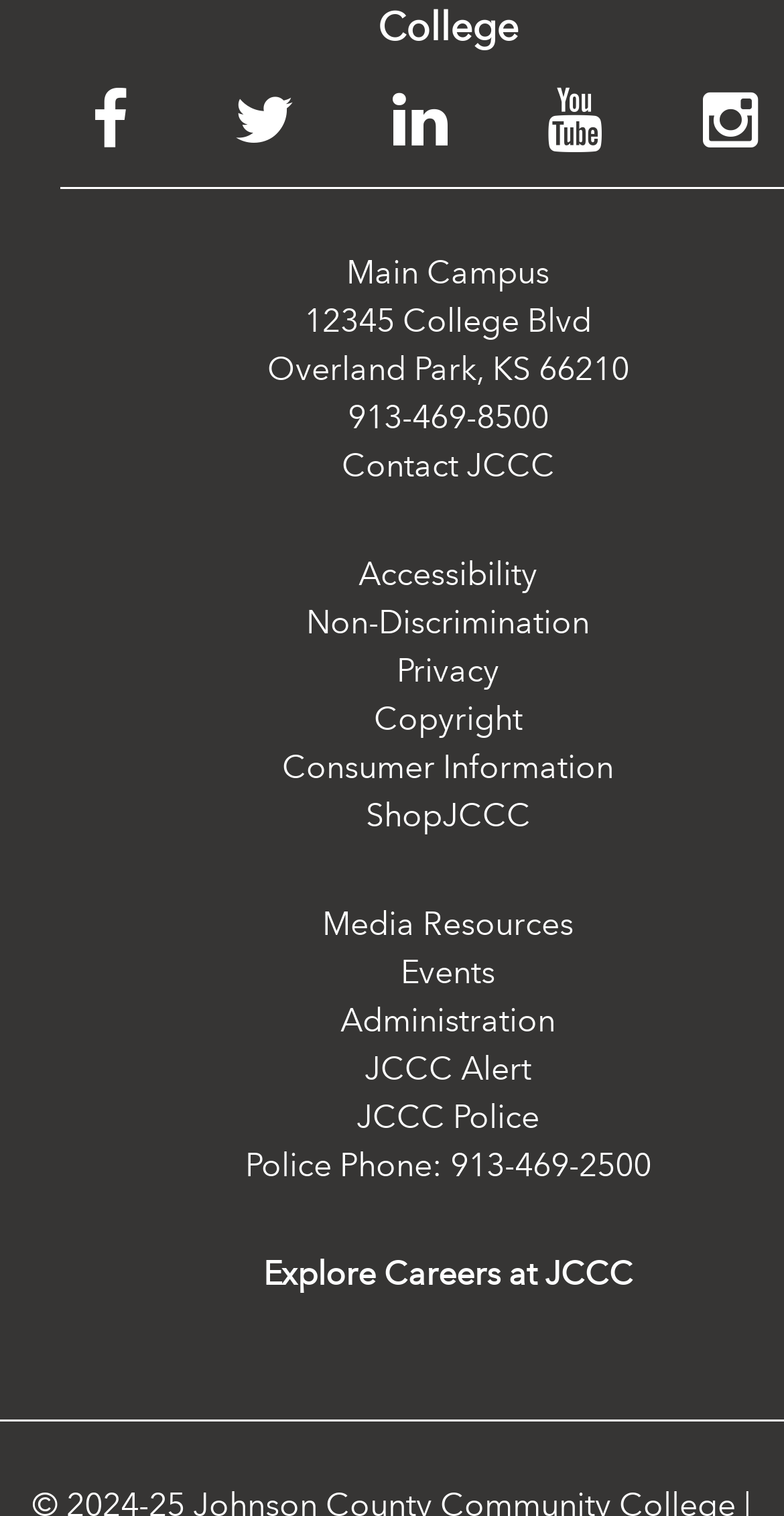Please pinpoint the bounding box coordinates for the region I should click to adhere to this instruction: "Contact JCCC".

[0.435, 0.295, 0.707, 0.32]